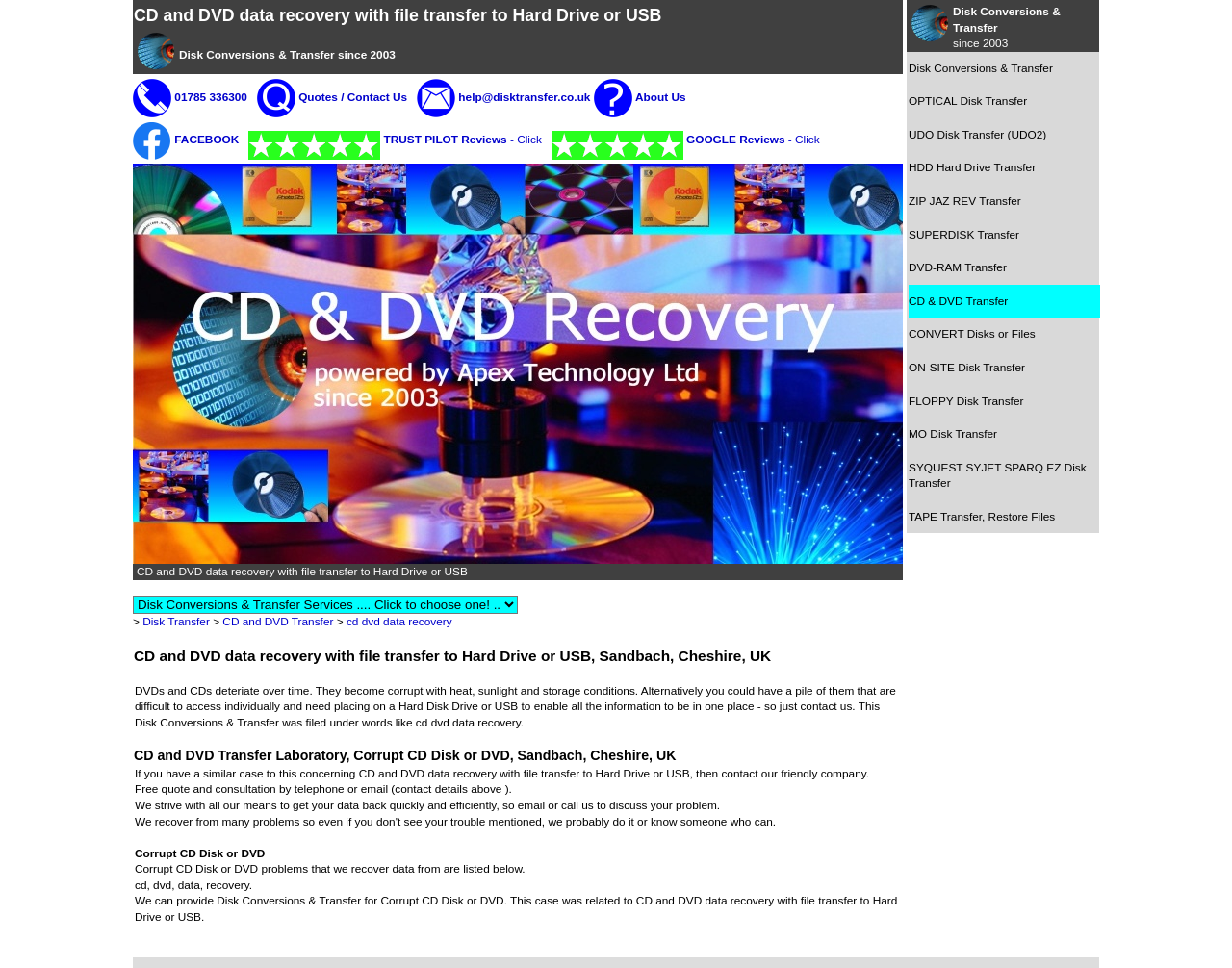Determine the bounding box coordinates of the region to click in order to accomplish the following instruction: "Call 01785 336300". Provide the coordinates as four float numbers between 0 and 1, specifically [left, top, right, bottom].

[0.142, 0.094, 0.201, 0.108]